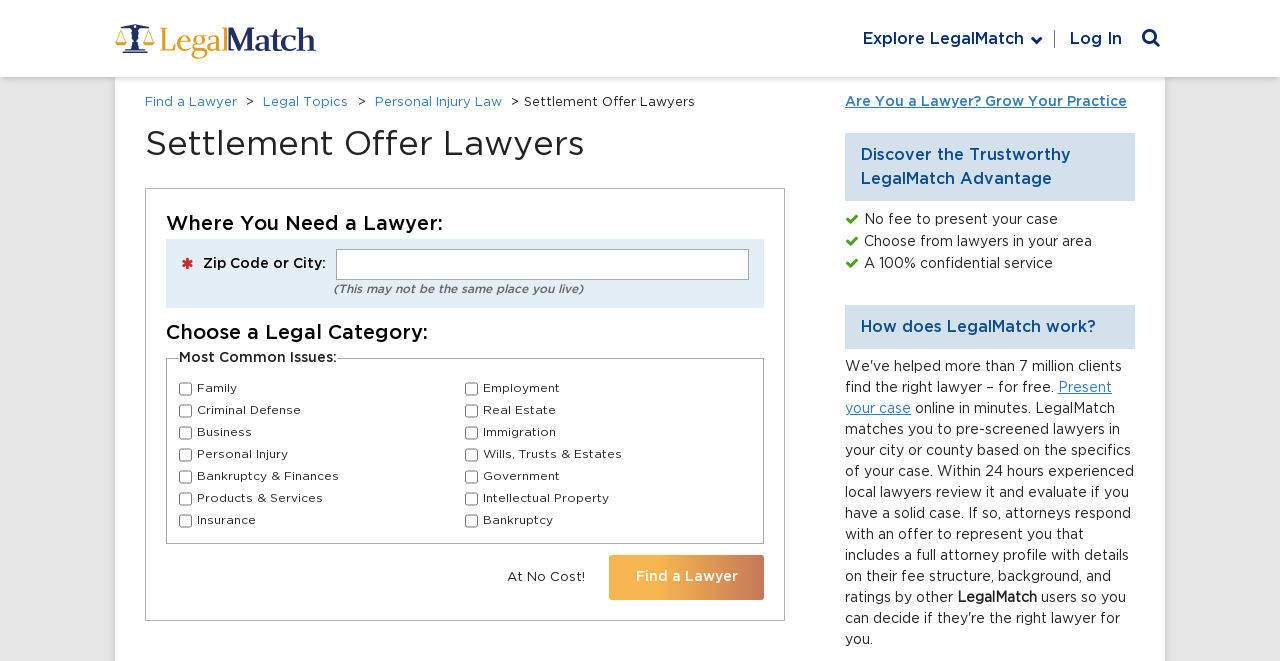Identify the bounding box coordinates of the area that should be clicked in order to complete the given instruction: "Choose a legal category". The bounding box coordinates should be four float numbers between 0 and 1, i.e., [left, top, right, bottom].

[0.13, 0.489, 0.334, 0.519]